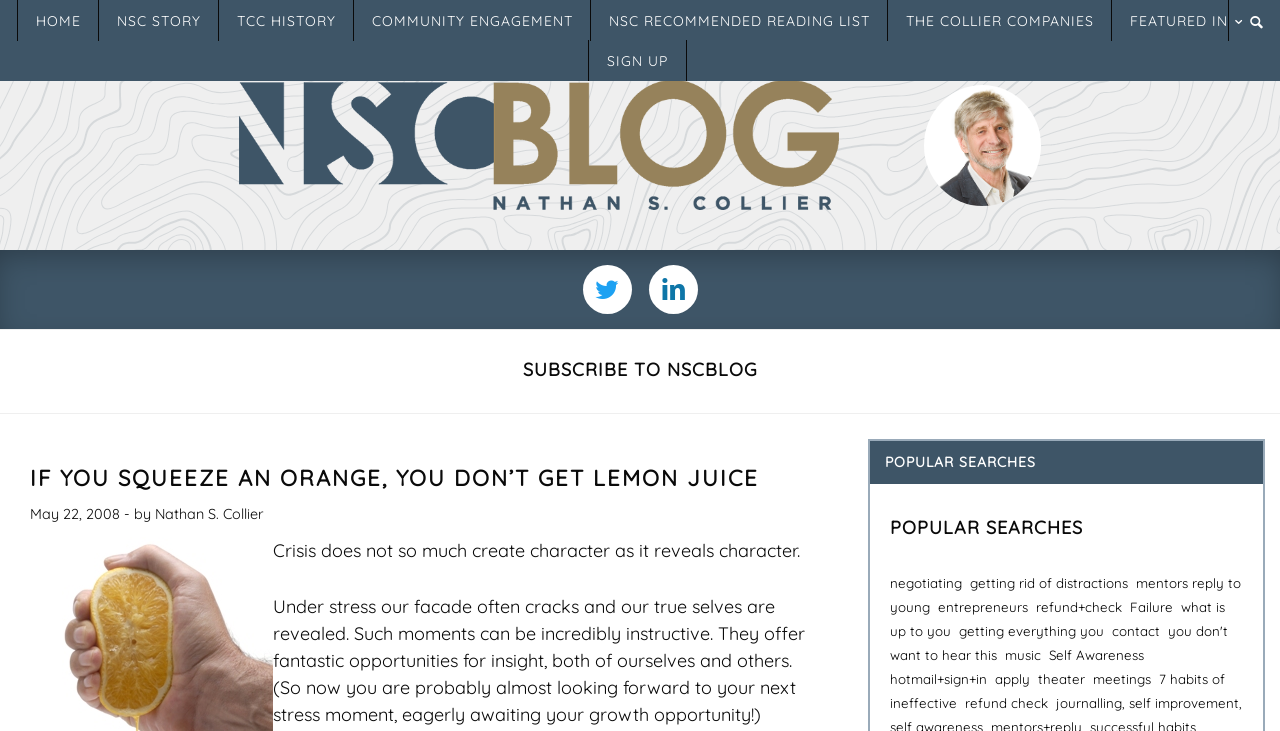Please specify the bounding box coordinates for the clickable region that will help you carry out the instruction: "Subscribe to NSCBlog".

[0.0, 0.486, 1.0, 0.526]